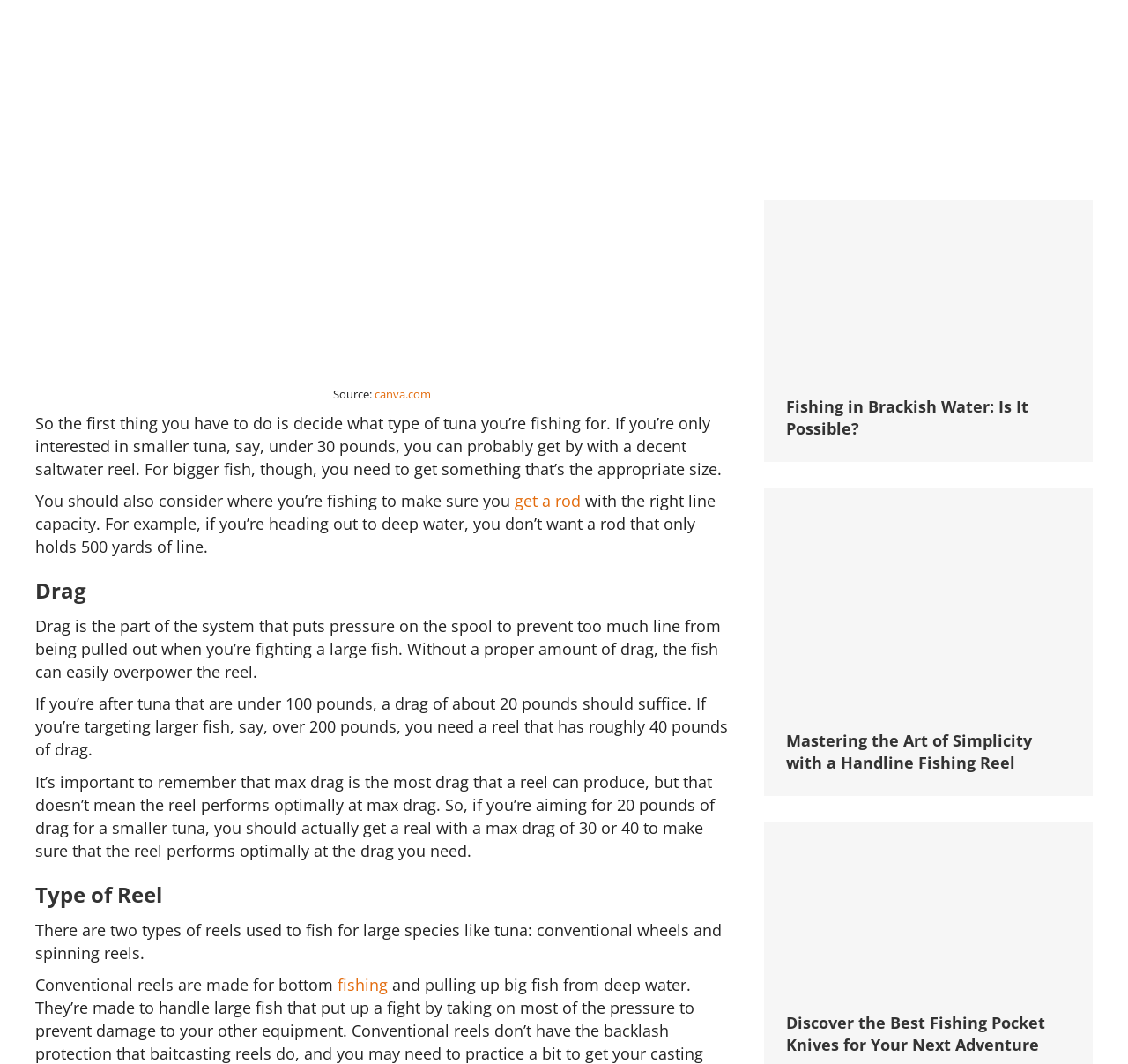What is the first thing to do when fishing for tuna?
From the screenshot, supply a one-word or short-phrase answer.

Decide what type of tuna